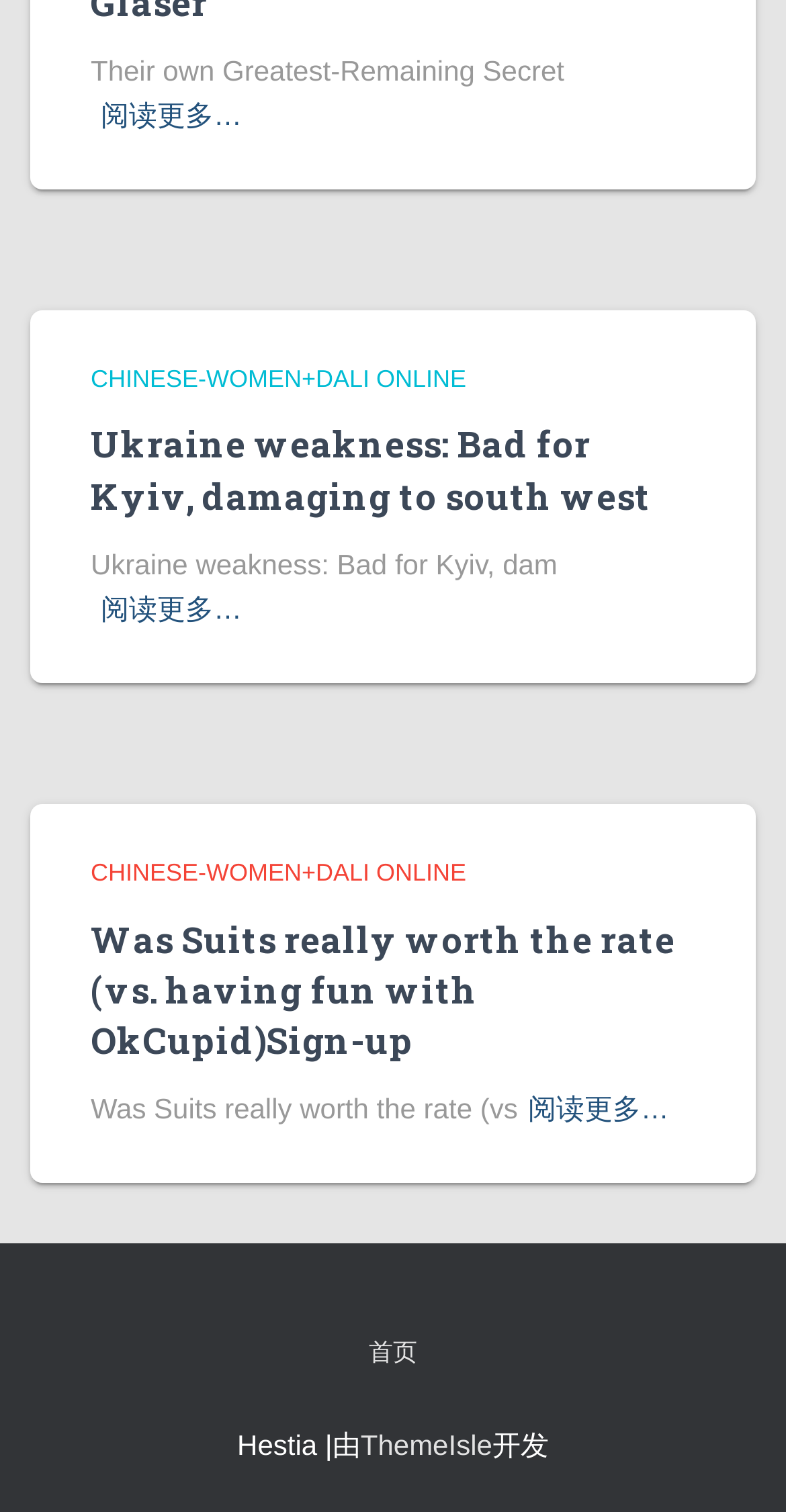Please give a one-word or short phrase response to the following question: 
How many headings are there on the webpage?

4